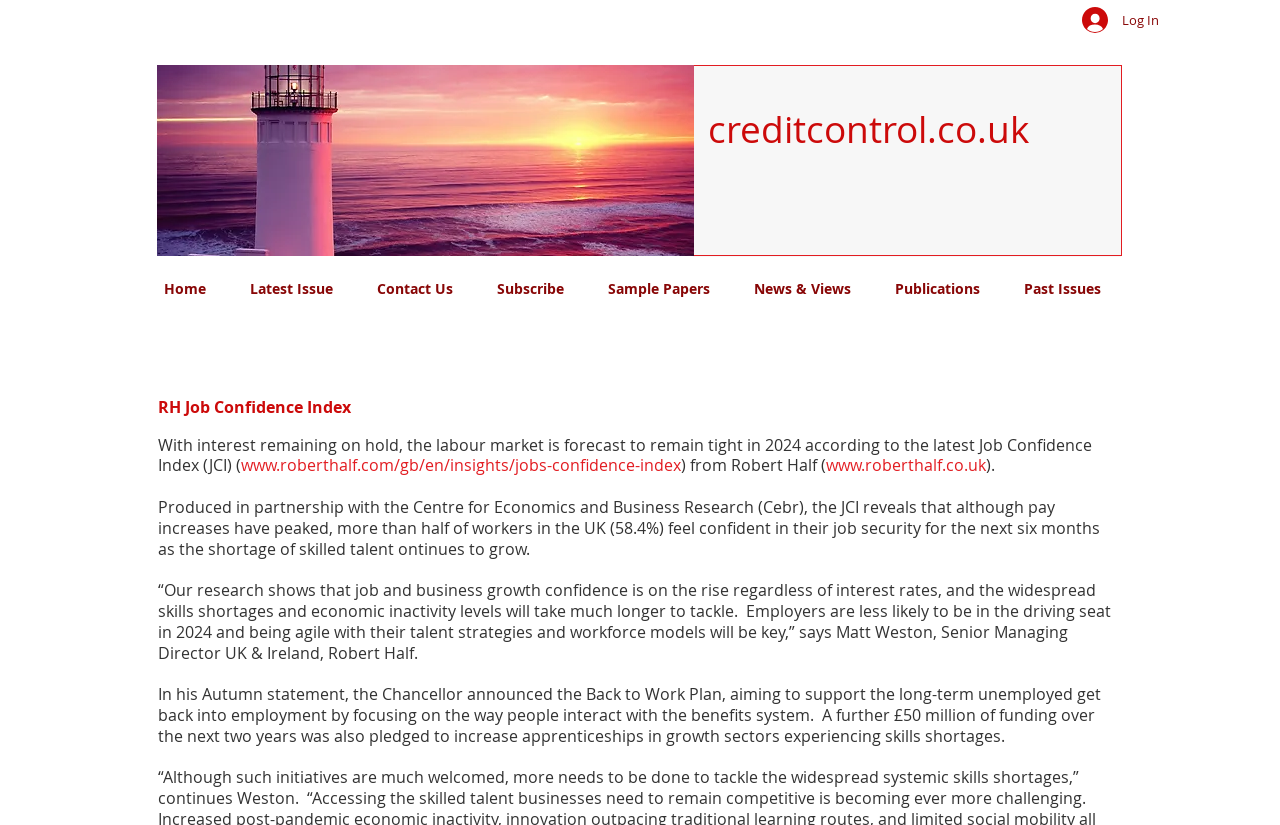Identify the bounding box of the HTML element described as: "News & Views".

[0.572, 0.332, 0.682, 0.368]